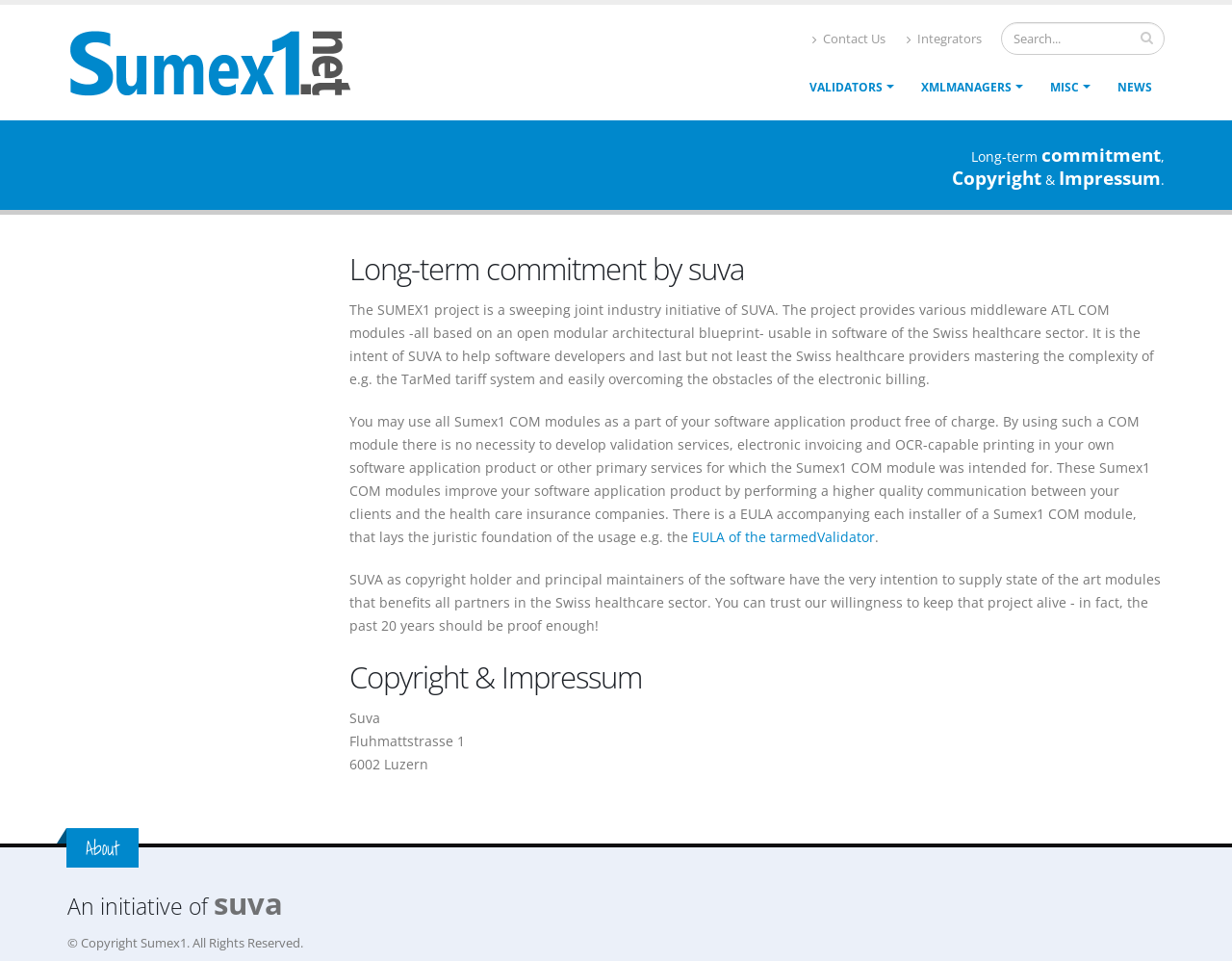Based on the image, give a detailed response to the question: What is the relationship between SUVA and the Sumex1 project?

SUVA is the initiator of the Sumex1 project, and it is also the copyright holder and principal maintainer of the software. SUVA has the intention to supply state-of-the-art modules that benefit all partners in the Swiss healthcare sector.